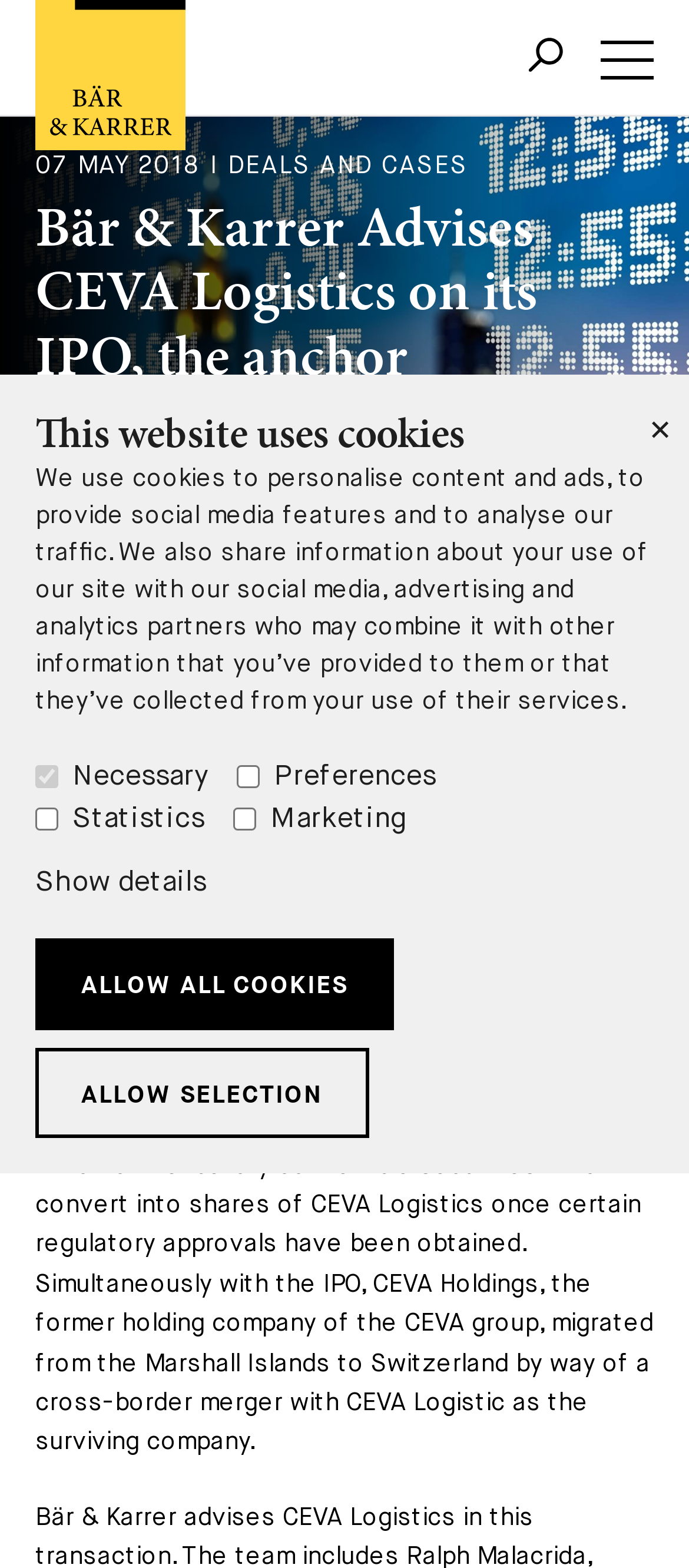Identify the bounding box coordinates of the section to be clicked to complete the task described by the following instruction: "Visit the Bär & Karrer website". The coordinates should be four float numbers between 0 and 1, formatted as [left, top, right, bottom].

[0.764, 0.023, 0.821, 0.047]